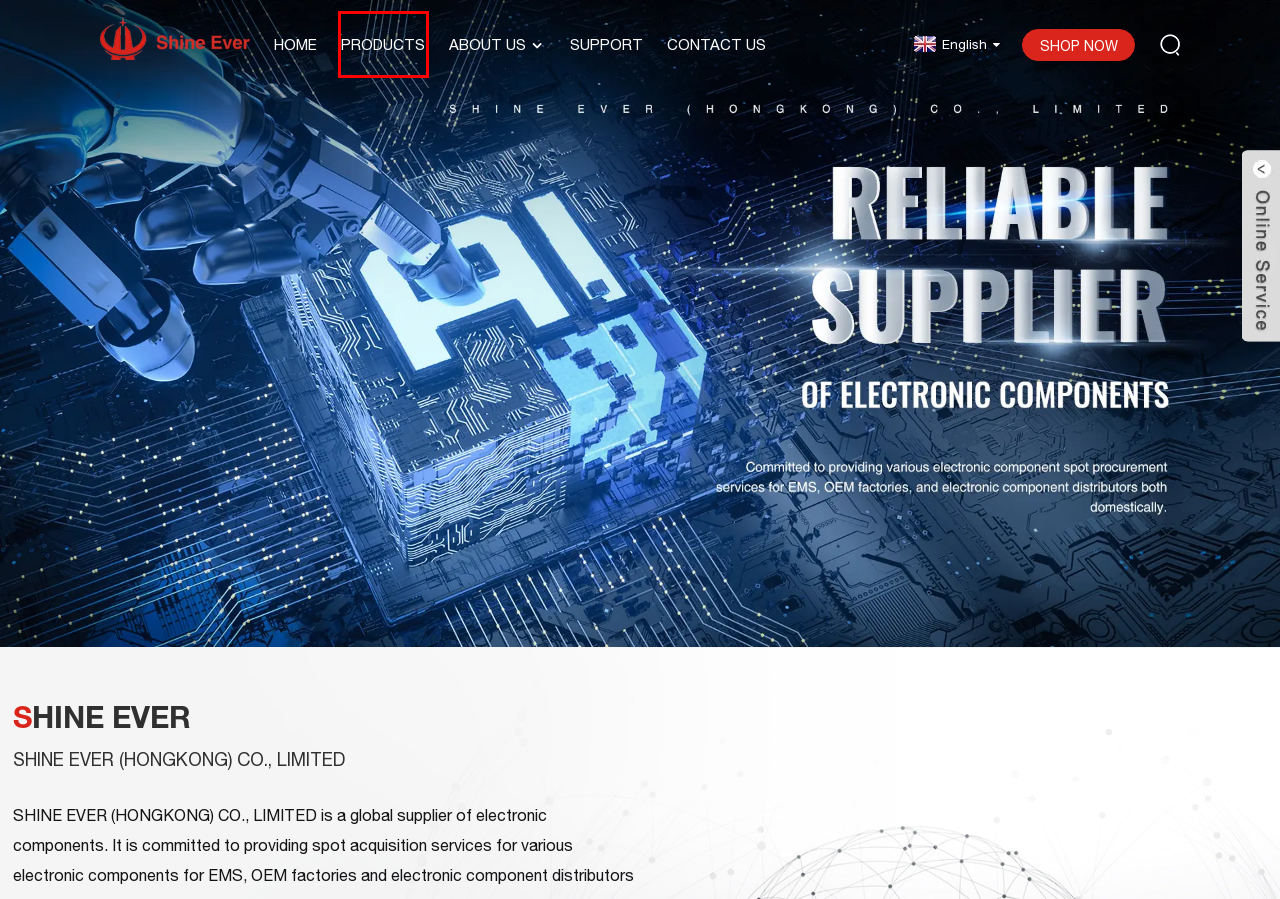You see a screenshot of a webpage with a red bounding box surrounding an element. Pick the webpage description that most accurately represents the new webpage after interacting with the element in the red bounding box. The options are:
A. China Products Factory, Products Supplier
B. Support
C. Photovoltaic Energy Storage
D. TSMC finally puts its name to its aging Northwest chip factory
E. About Us
F. Communication
G. AI Artificial Intelligence
H. Contact Us

A